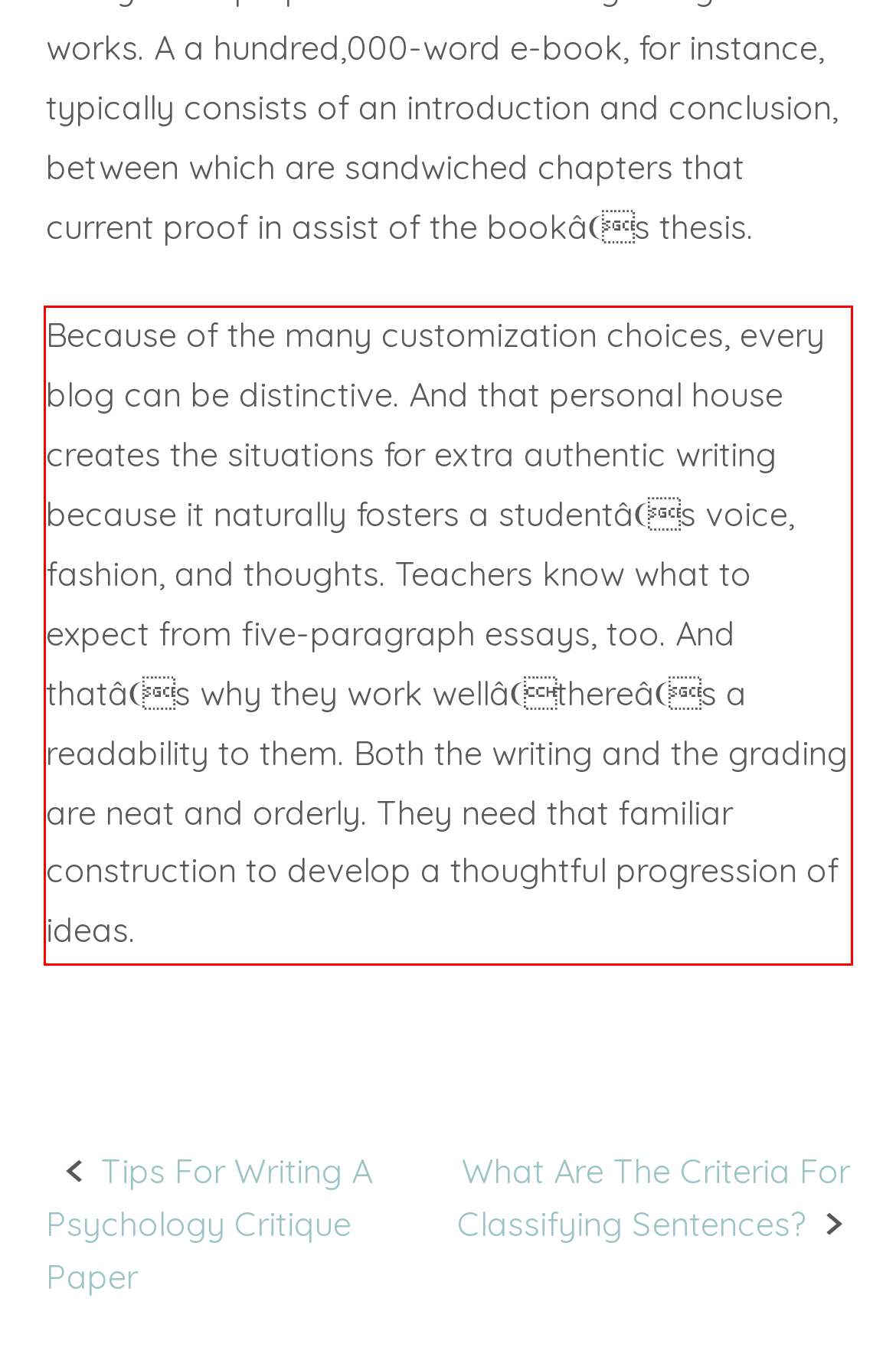Observe the screenshot of the webpage that includes a red rectangle bounding box. Conduct OCR on the content inside this red bounding box and generate the text.

Because of the many customization choices, every blog can be distinctive. And that personal house creates the situations for extra authentic writing because it naturally fosters a studentâs voice, fashion, and thoughts. Teachers know what to expect from five-paragraph essays, too. And thatâs why they work wellâthereâs a readability to them. Both the writing and the grading are neat and orderly. They need that familiar construction to develop a thoughtful progression of ideas.